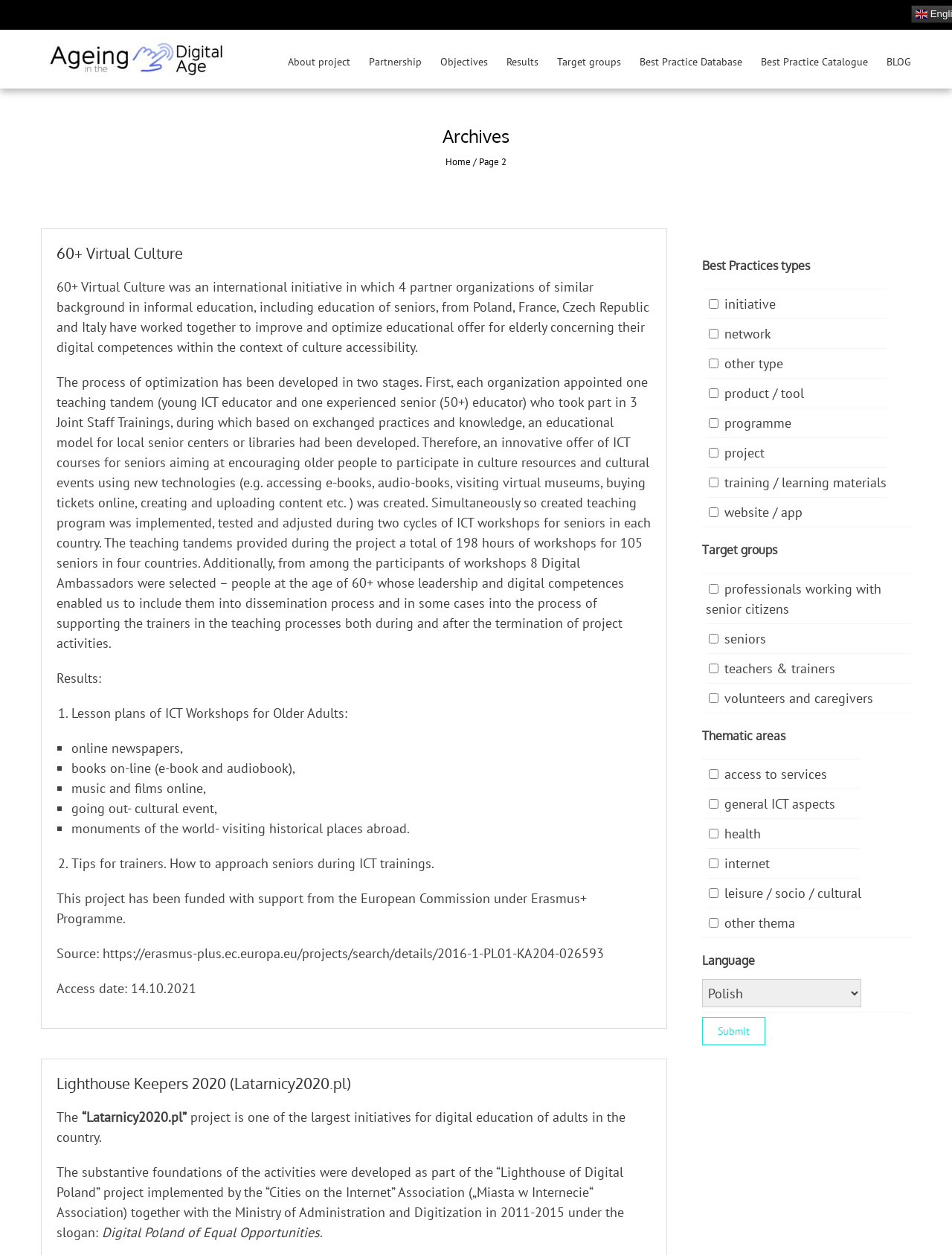What is the name of the project described on this page?
Provide a detailed and well-explained answer to the question.

The answer can be found in the article section of the webpage, where it is stated that '60+ Virtual Culture was an international initiative...'.